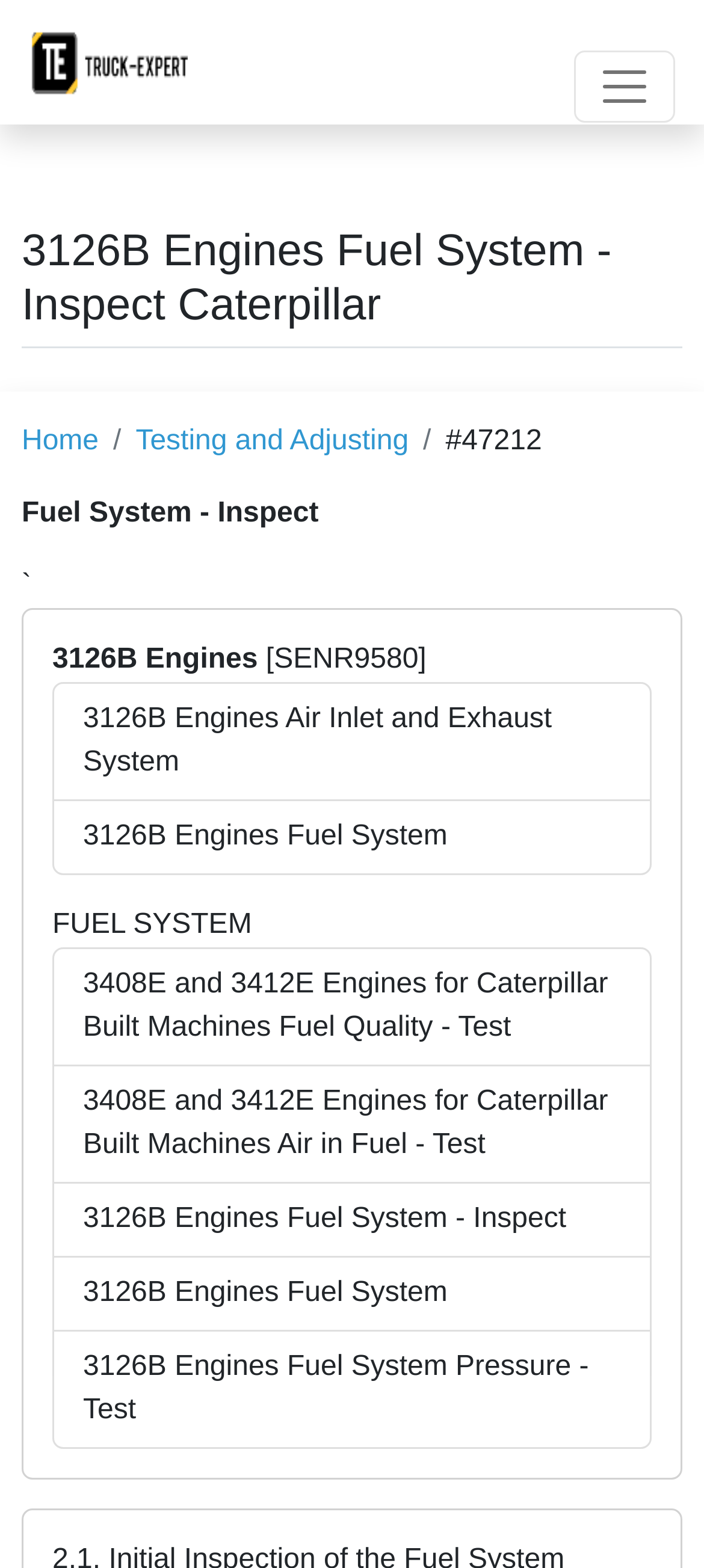Please pinpoint the bounding box coordinates for the region I should click to adhere to this instruction: "Toggle navigation".

[0.815, 0.032, 0.959, 0.078]